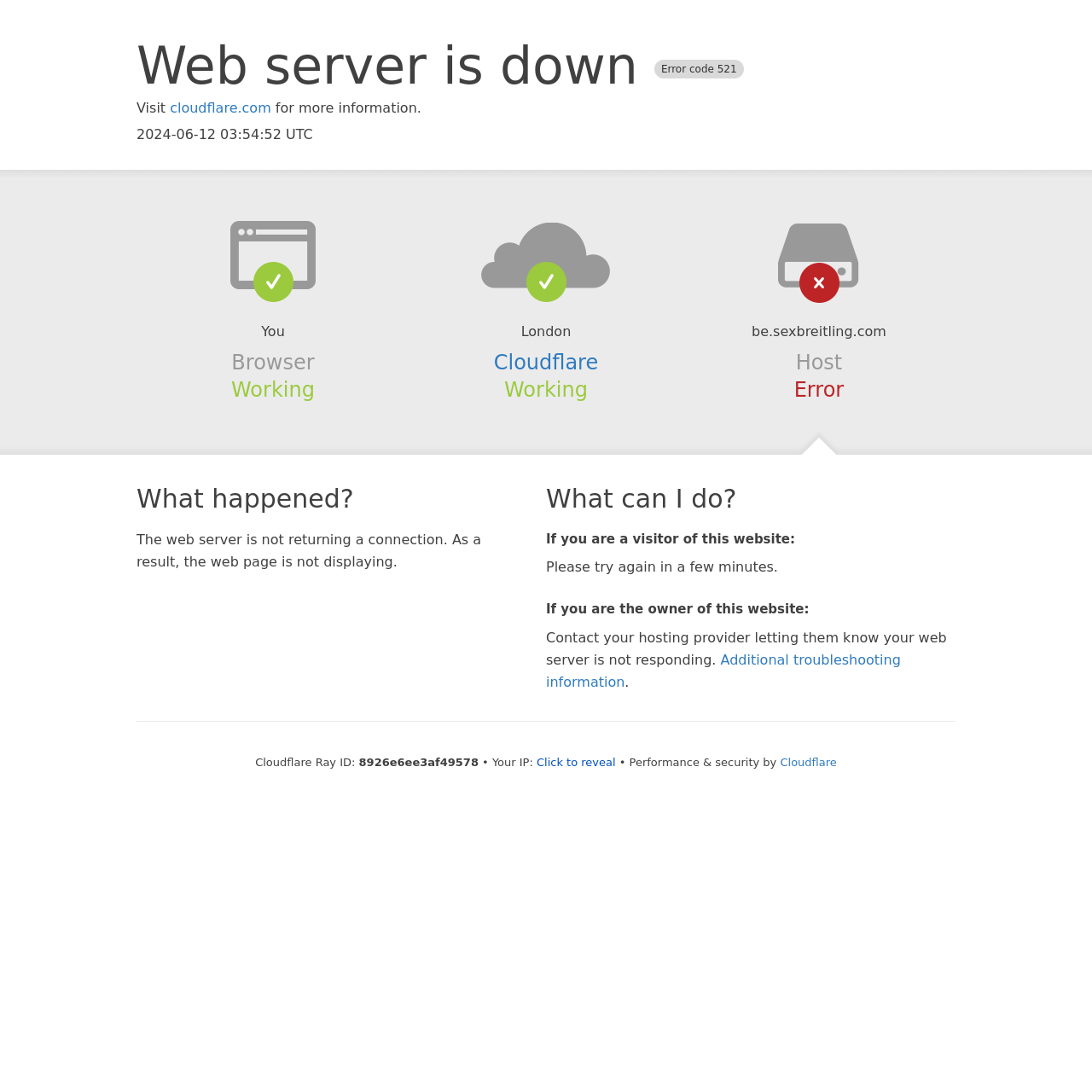What is the error code?
Examine the screenshot and reply with a single word or phrase.

521